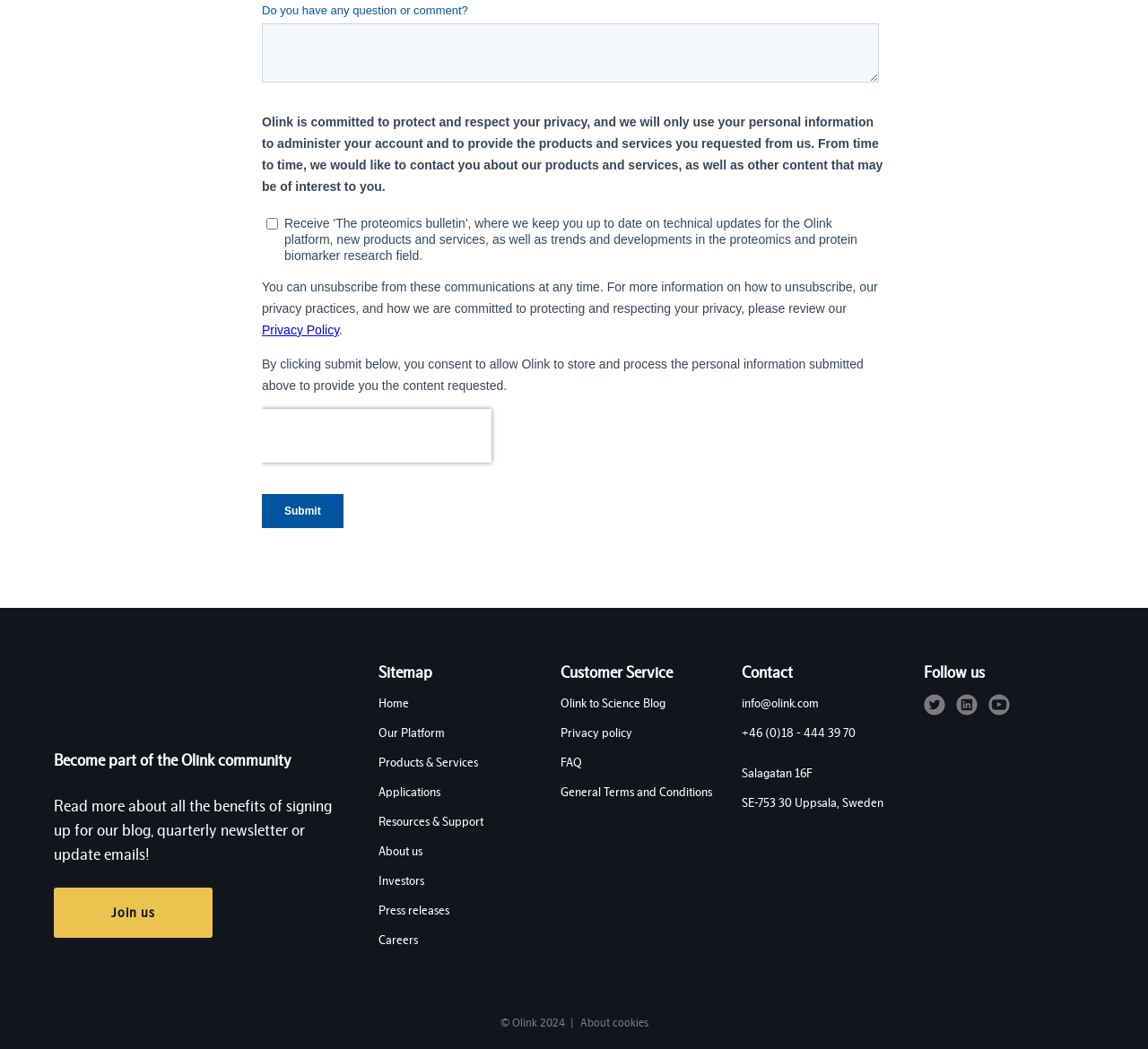Give a short answer to this question using one word or a phrase:
What is the purpose of the 'Join us' button?

To sign up